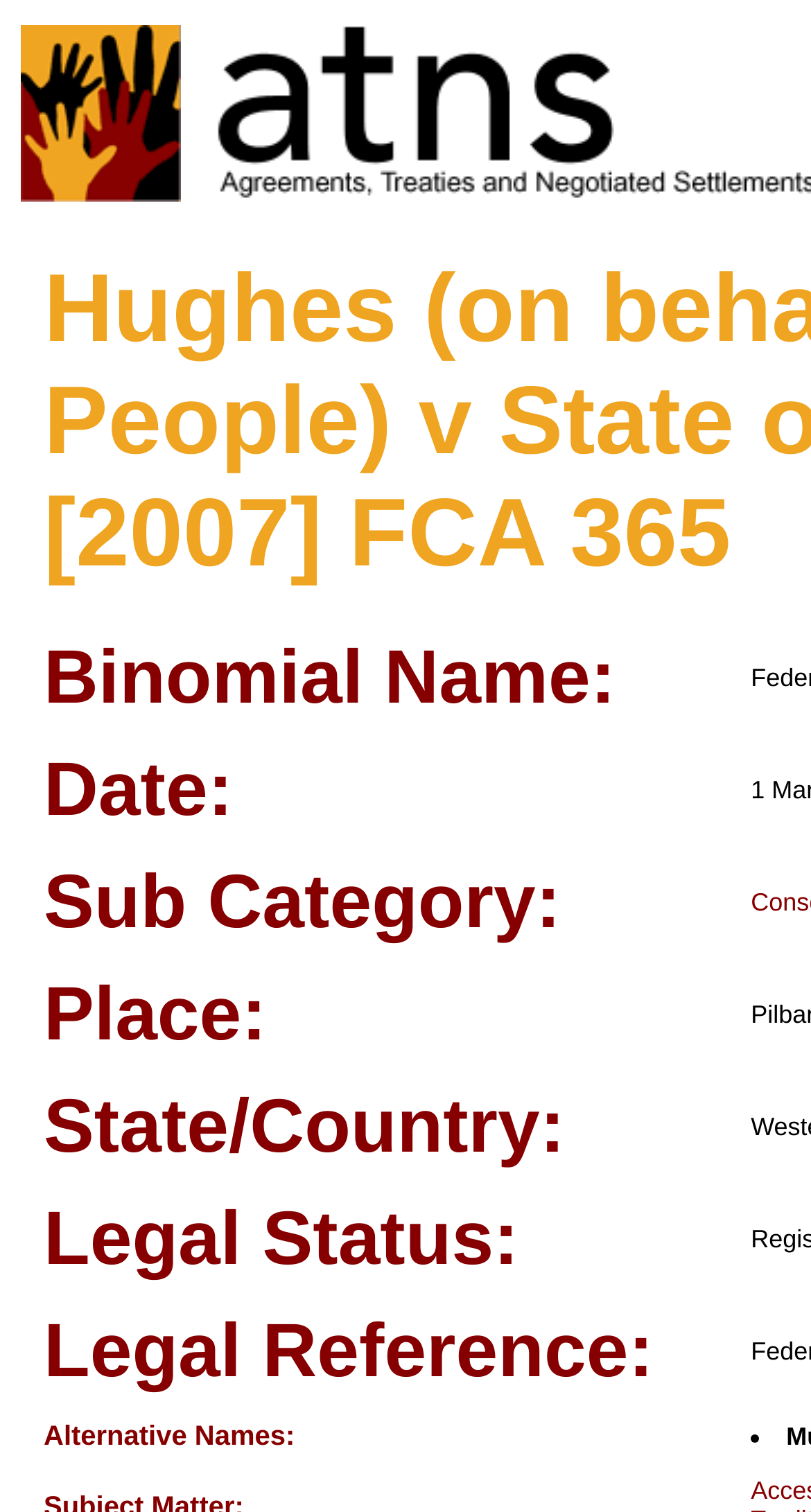Generate a comprehensive description of the webpage content.

The webpage is titled "Agreements, Treaties and Negotiated Settlements Project". At the top-left corner, there is a link accompanied by a small image. Below this, there is a table with seven columns, each with a header: "Binomial Name:", "Date:", "Sub Category:", "Place:", "State/Country:", "Legal Status:", and "Legal Reference:". The table takes up most of the page, spanning from the top-center to the bottom-center. The last column, "Alternative Names:", contains a list with a bullet point marked by a "•" symbol.